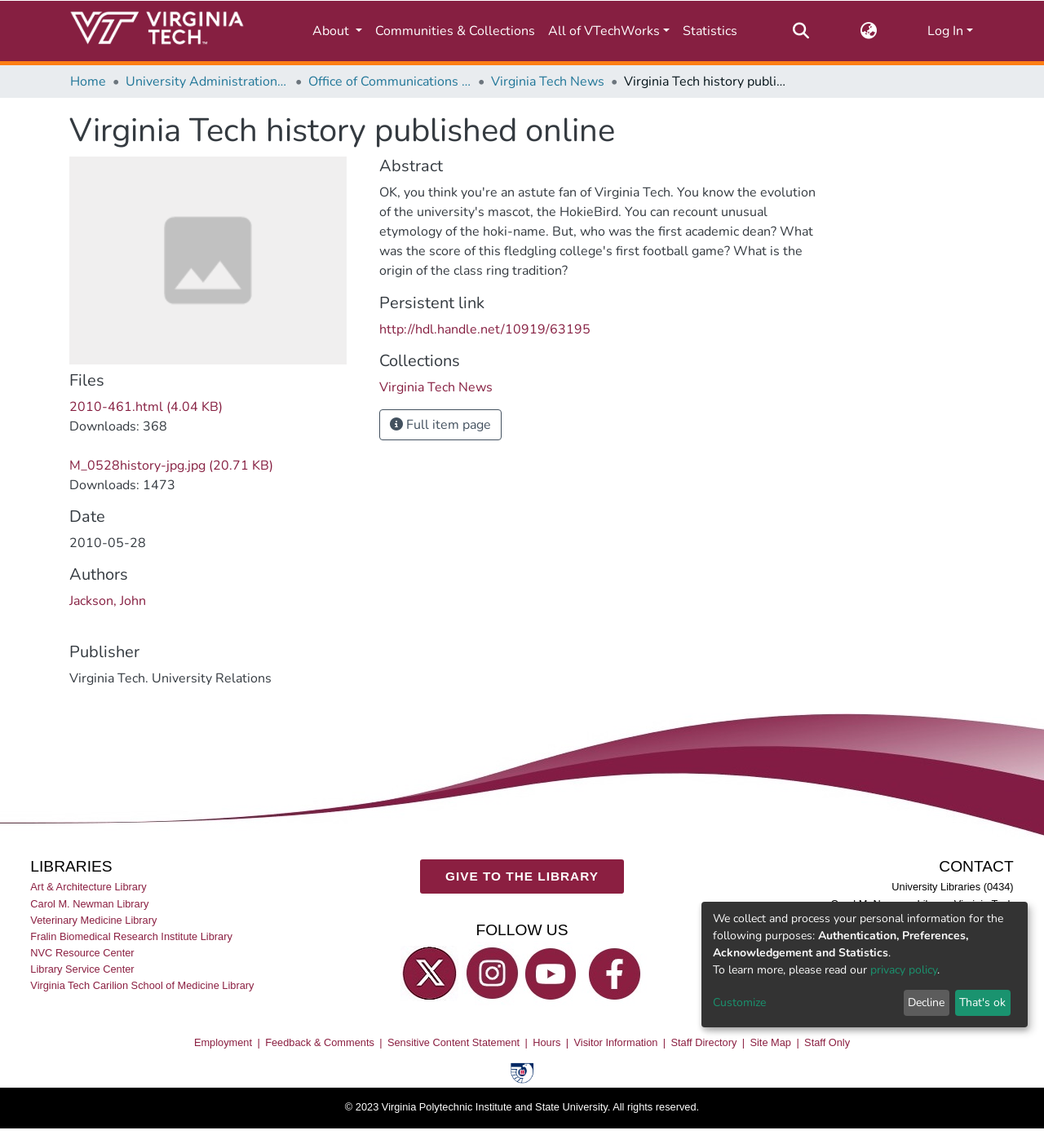Determine the bounding box coordinates for the region that must be clicked to execute the following instruction: "Click the 'Repository logo' link".

[0.066, 0.006, 0.235, 0.048]